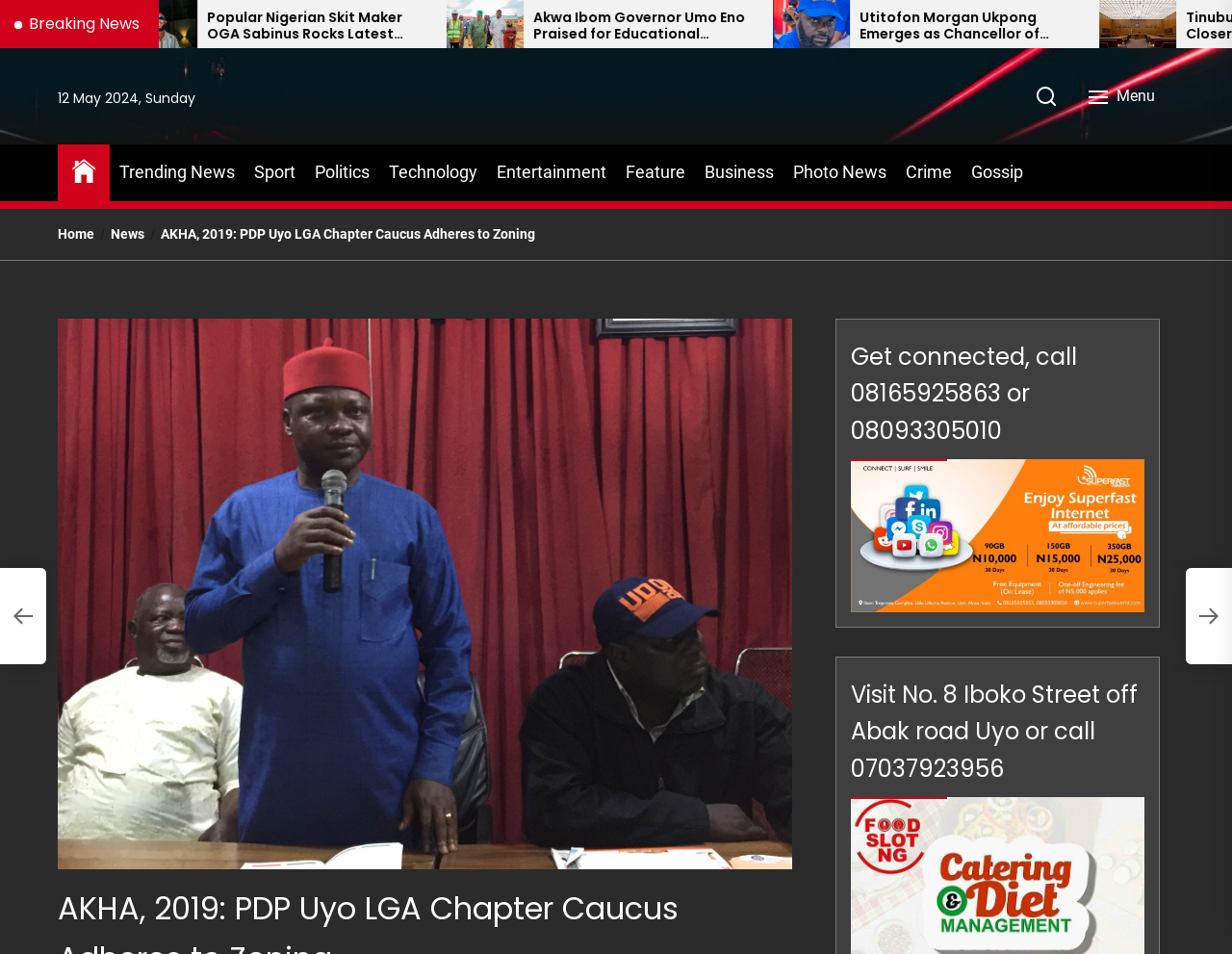Pinpoint the bounding box coordinates of the clickable element needed to complete the instruction: "Subscribe to the newsletter". The coordinates should be provided as four float numbers between 0 and 1: [left, top, right, bottom].

None